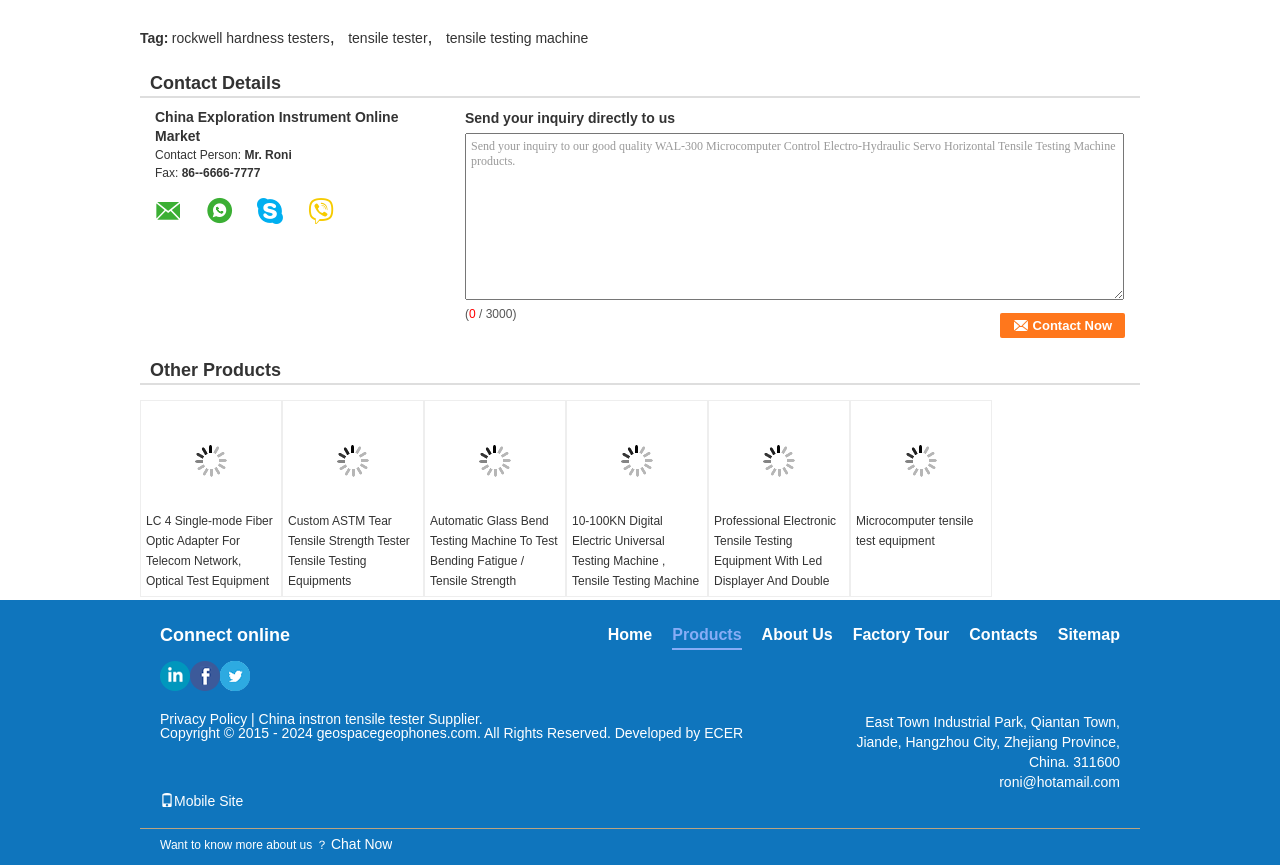What is the address of the company?
Based on the visual details in the image, please answer the question thoroughly.

The company address is mentioned at the bottom of the page, where it is written as 'East Town Industrial Park, Qiantan Town, Jiande, Hangzhou City, Zhejiang Province, China. 311600'.